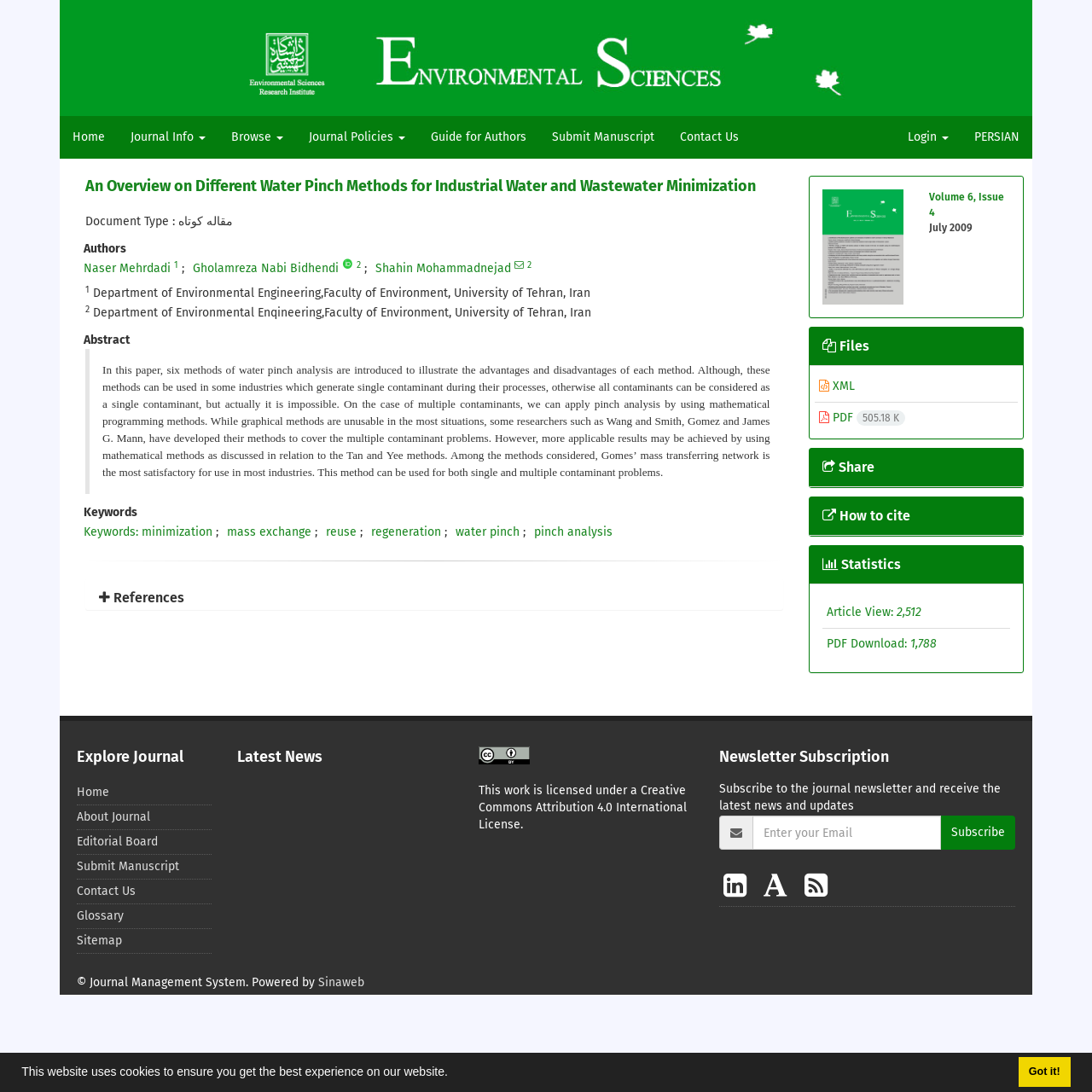Answer the question with a single word or phrase: 
What is the document type of the article?

 مقاله کوتاه